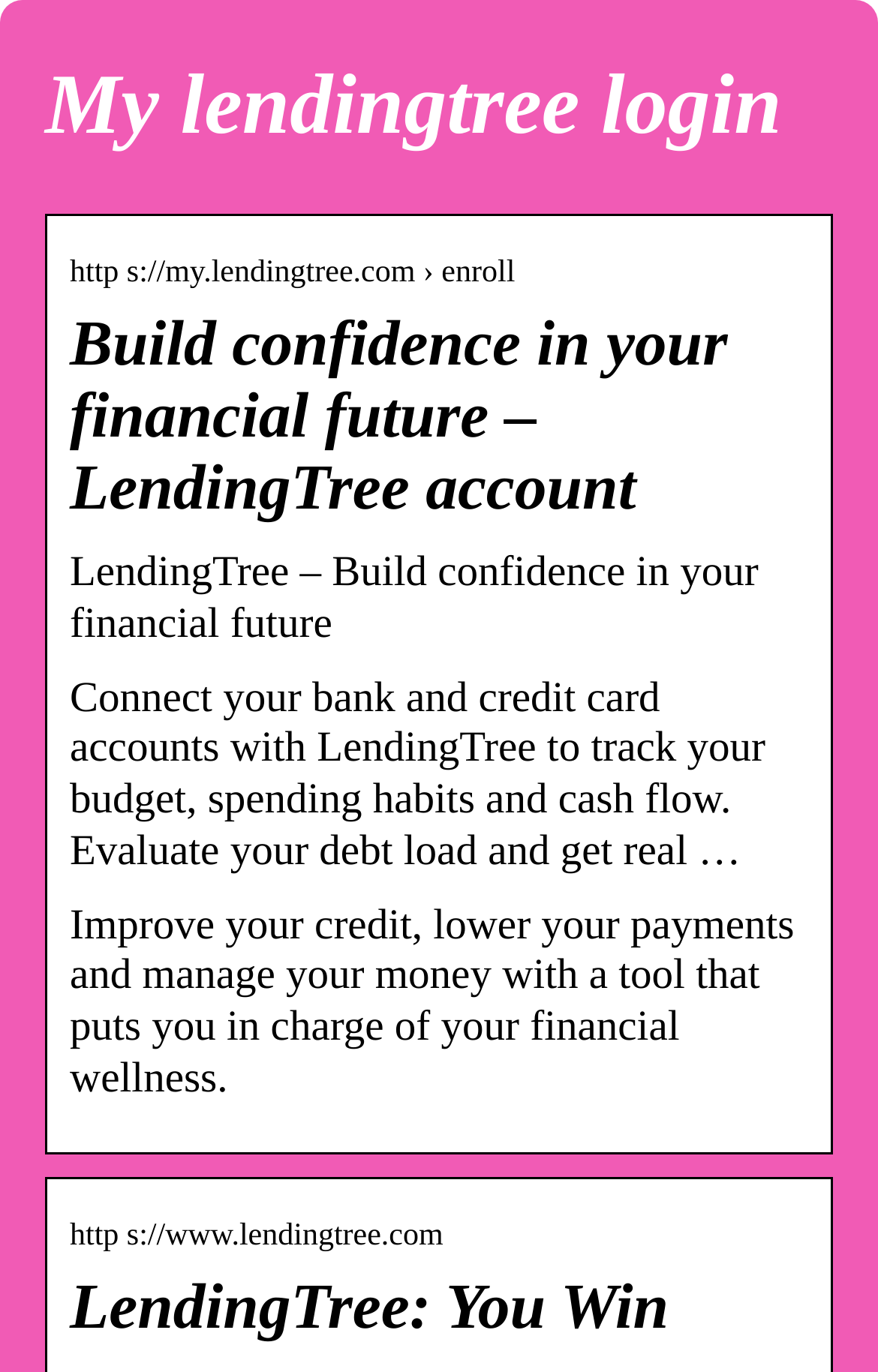What is the purpose of connecting bank and credit card accounts?
Provide a detailed answer to the question, using the image to inform your response.

According to the webpage, connecting bank and credit card accounts with LendingTree allows users to track their budget, spending habits, and cash flow, which implies that the purpose is to have a better understanding of one's financial situation.